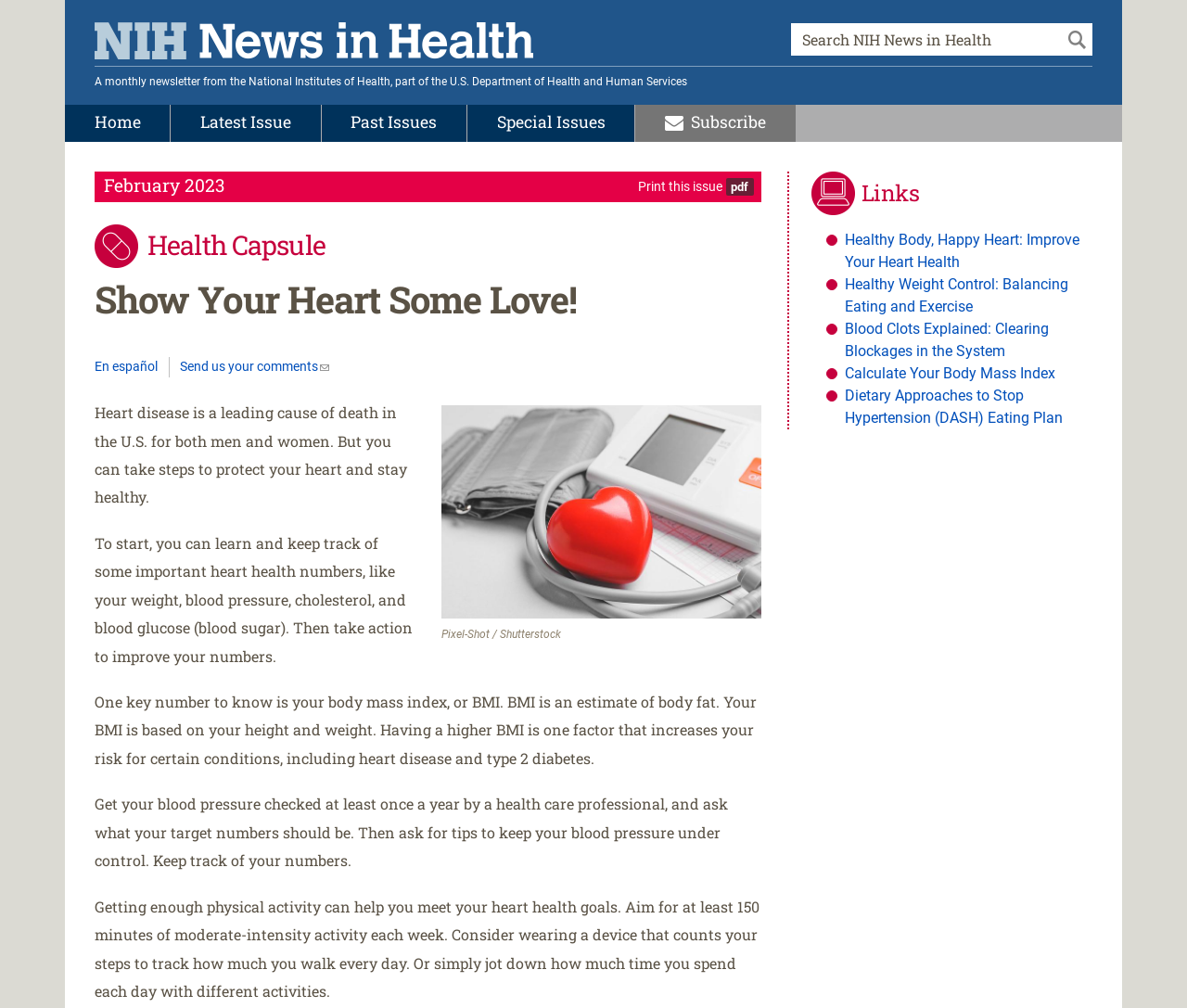Given the element description "Subscribe" in the screenshot, predict the bounding box coordinates of that UI element.

[0.535, 0.104, 0.671, 0.141]